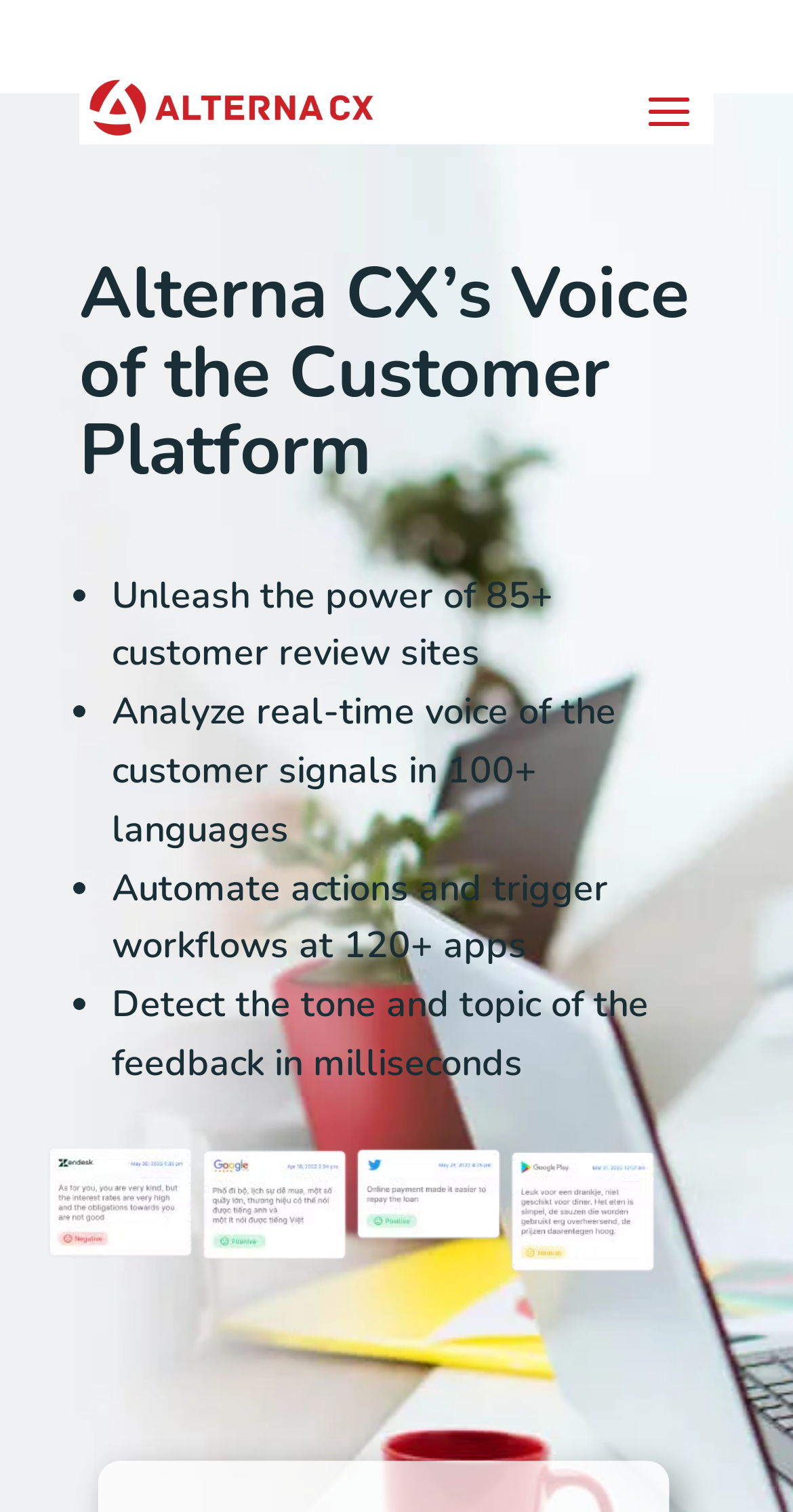Reply to the question with a single word or phrase:
How many apps can automate actions and trigger workflows?

120+